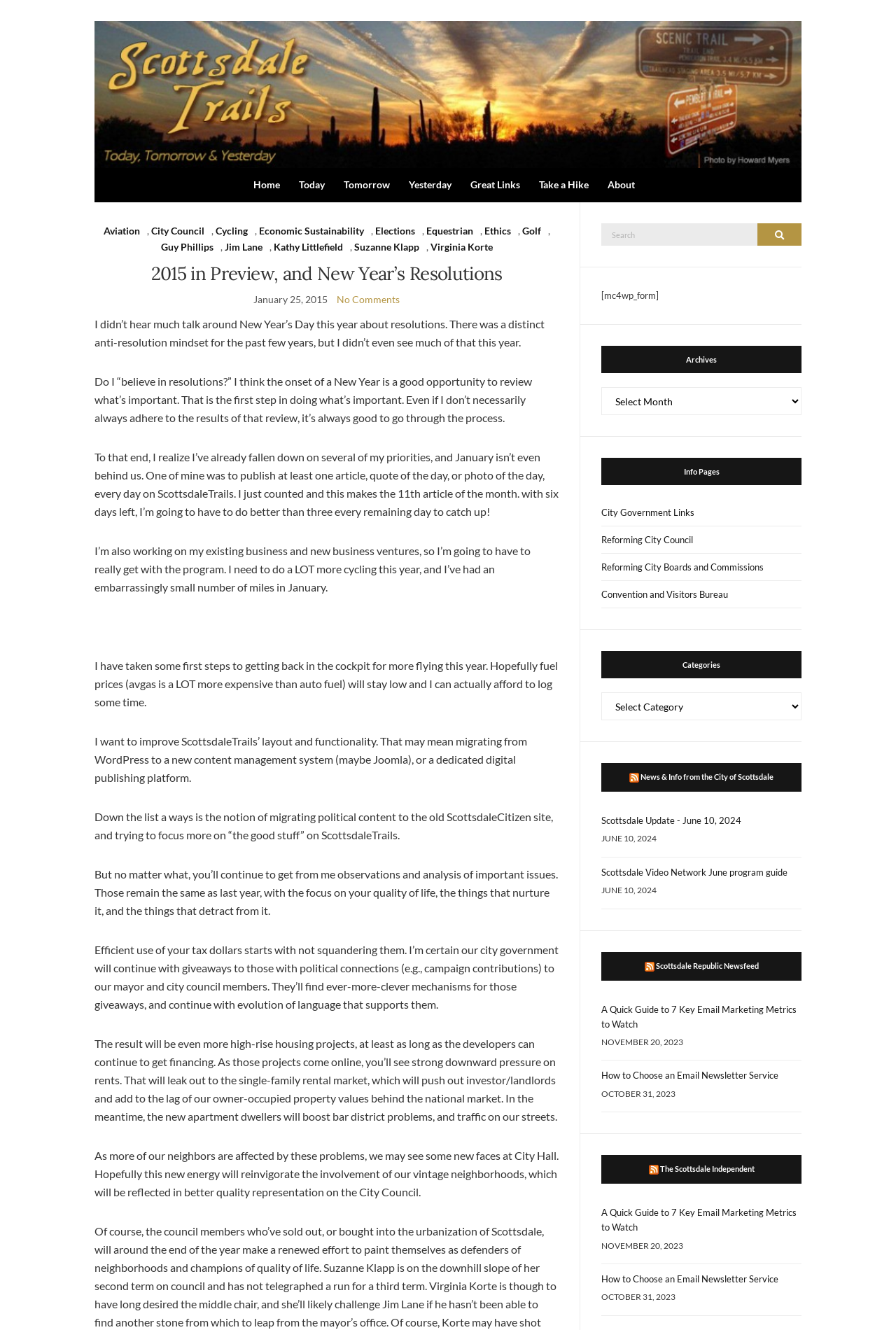Locate the bounding box of the user interface element based on this description: "Take a Hike".

[0.607, 0.133, 0.666, 0.145]